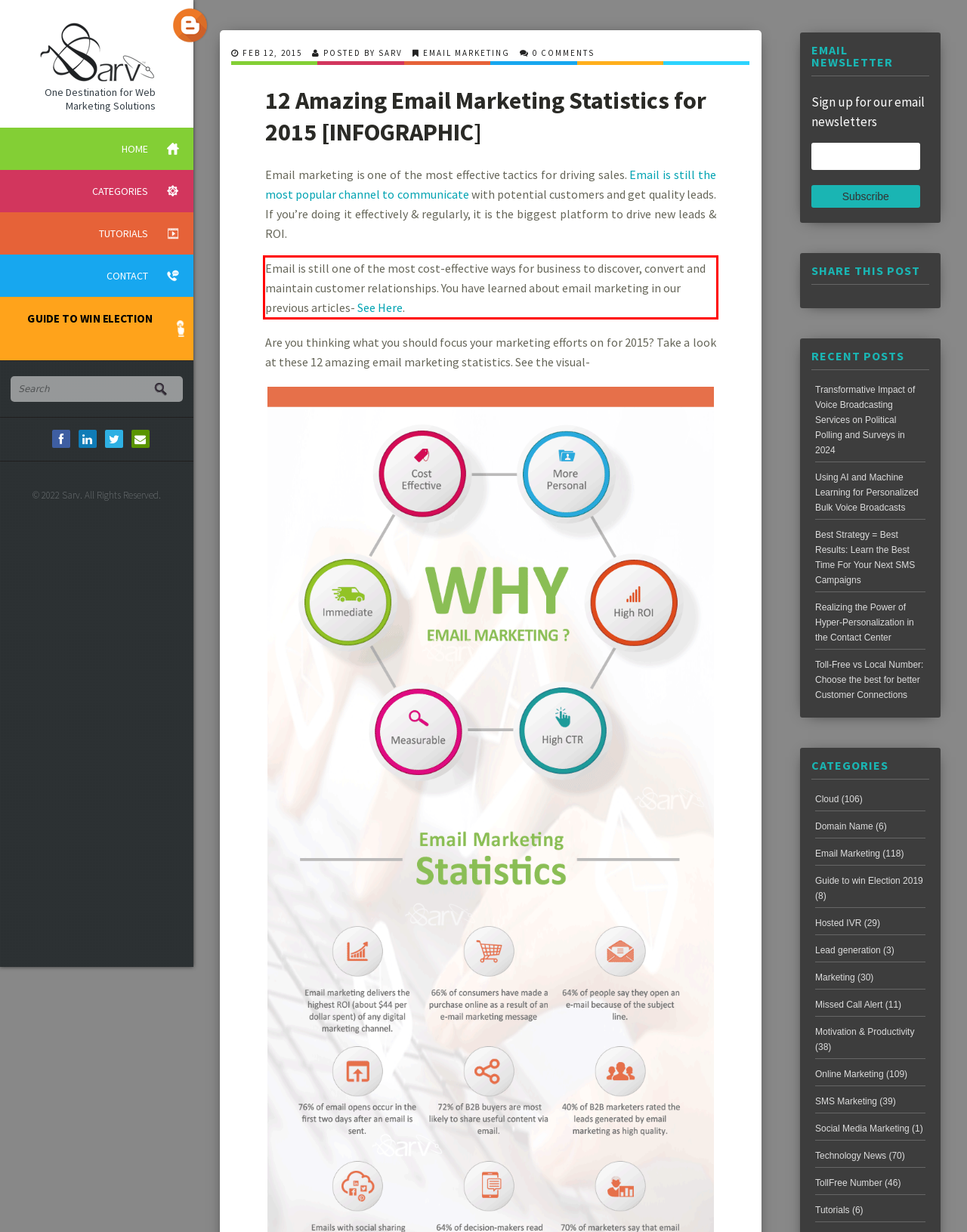You are presented with a webpage screenshot featuring a red bounding box. Perform OCR on the text inside the red bounding box and extract the content.

Email is still one of the most cost-effective ways for business to discover, convert and maintain customer relationships. You have learned about email marketing in our previous articles- See Here.